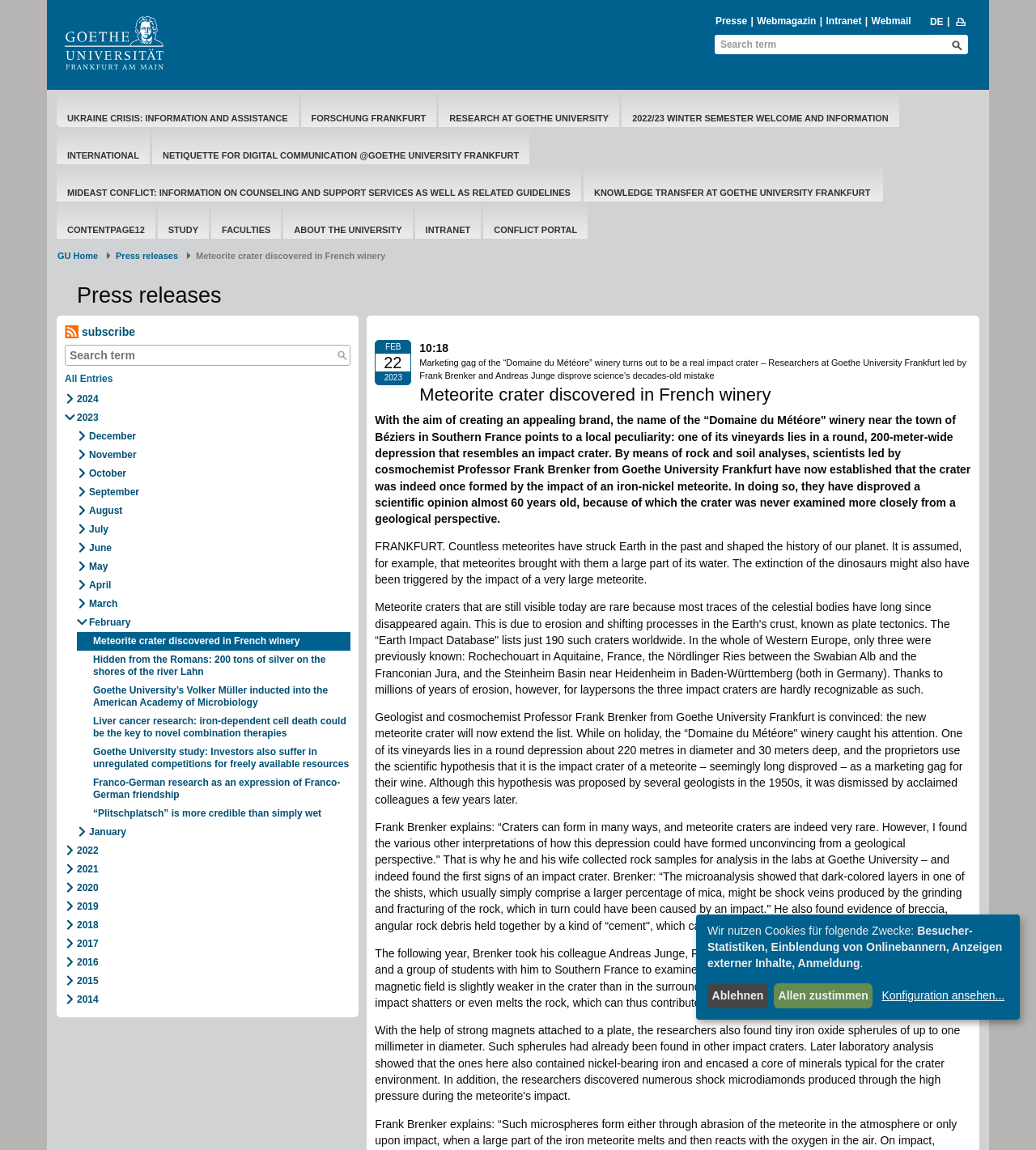Determine the bounding box coordinates for the element that should be clicked to follow this instruction: "Read the article about the meteorite crater discovery". The coordinates should be given as four float numbers between 0 and 1, in the format [left, top, right, bottom].

[0.074, 0.55, 0.339, 0.566]